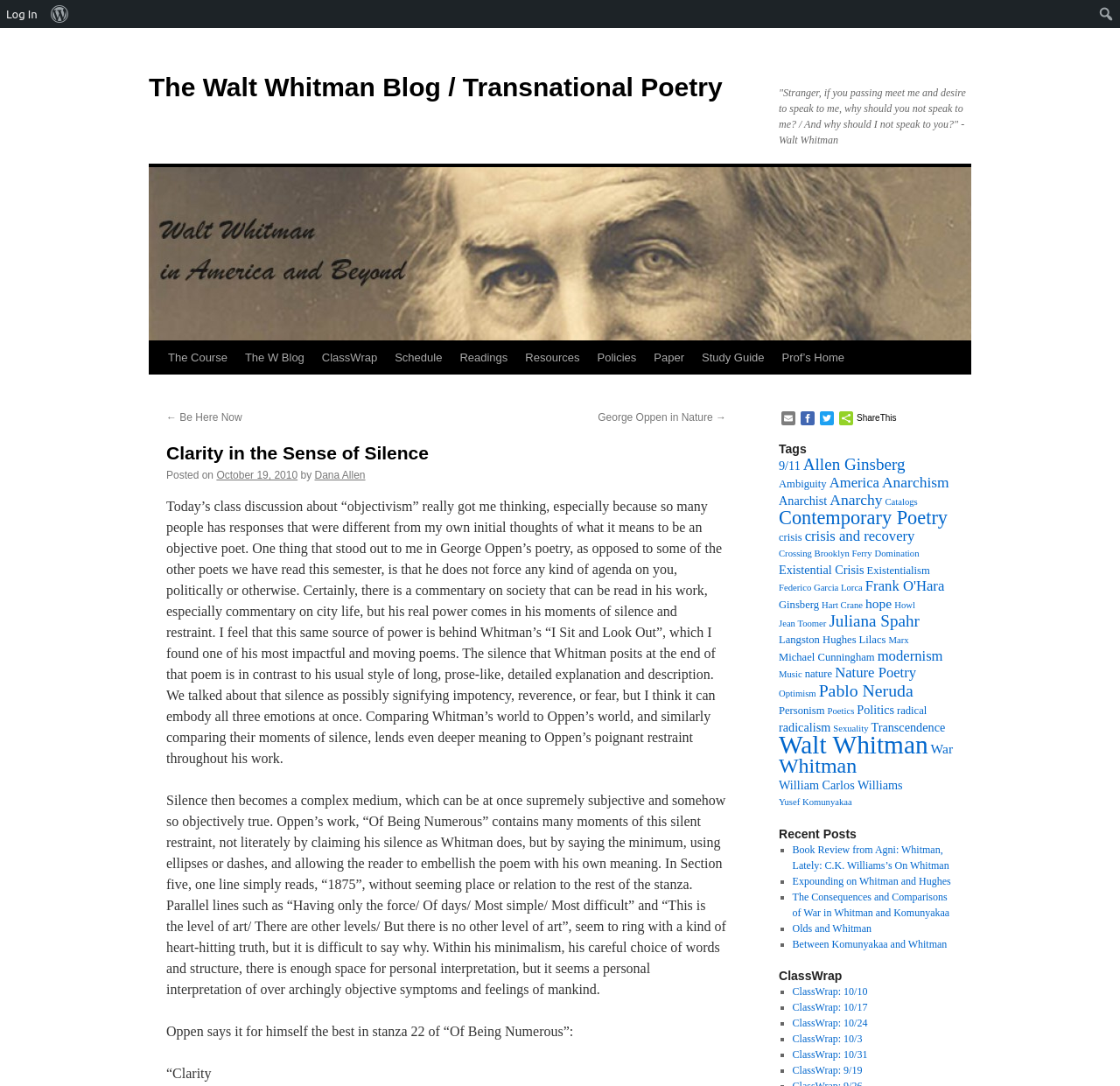What is the headline of the webpage?

Clarity in the Sense of Silence